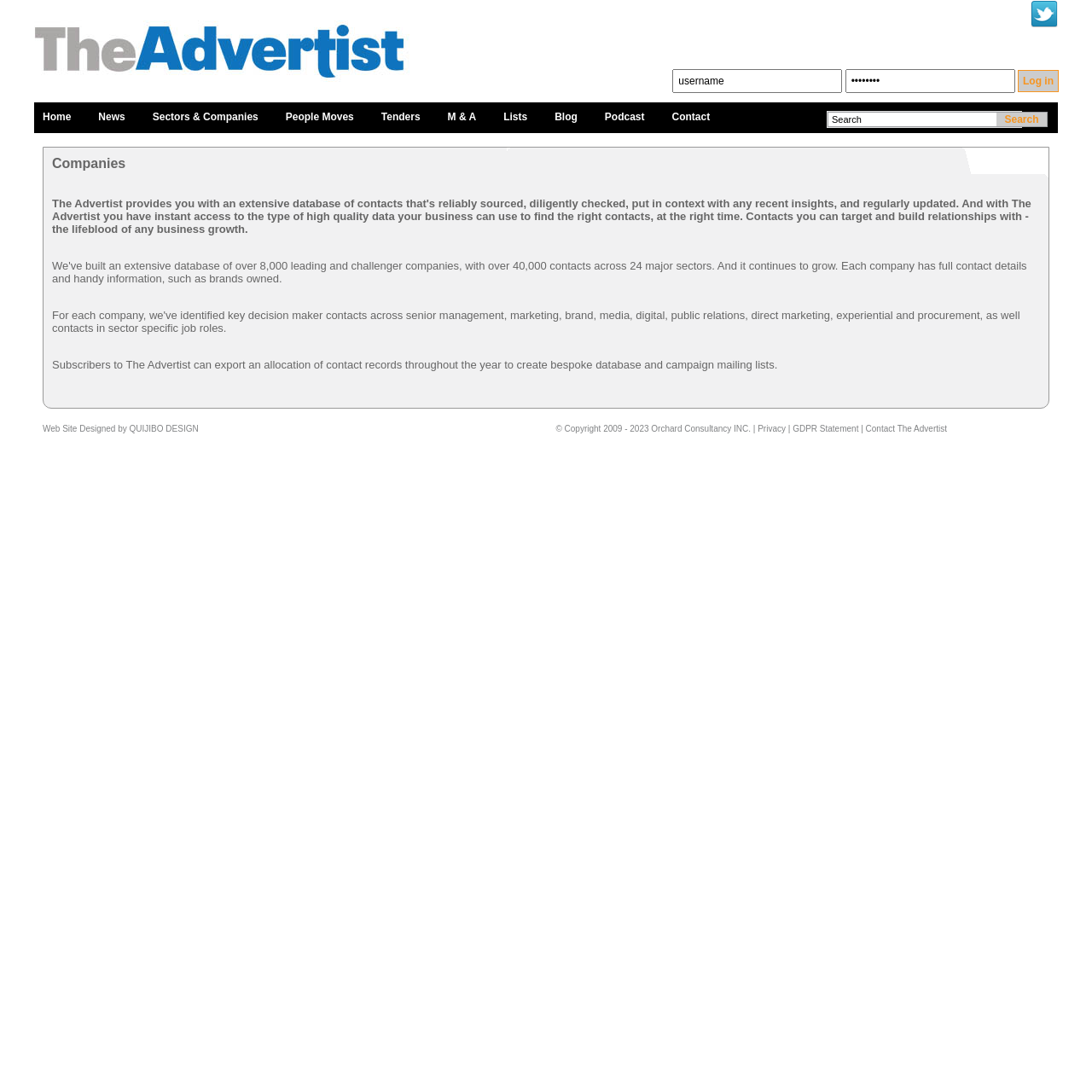Can you pinpoint the bounding box coordinates for the clickable element required for this instruction: "Visit the News page"? The coordinates should be four float numbers between 0 and 1, i.e., [left, top, right, bottom].

[0.082, 0.094, 0.122, 0.12]